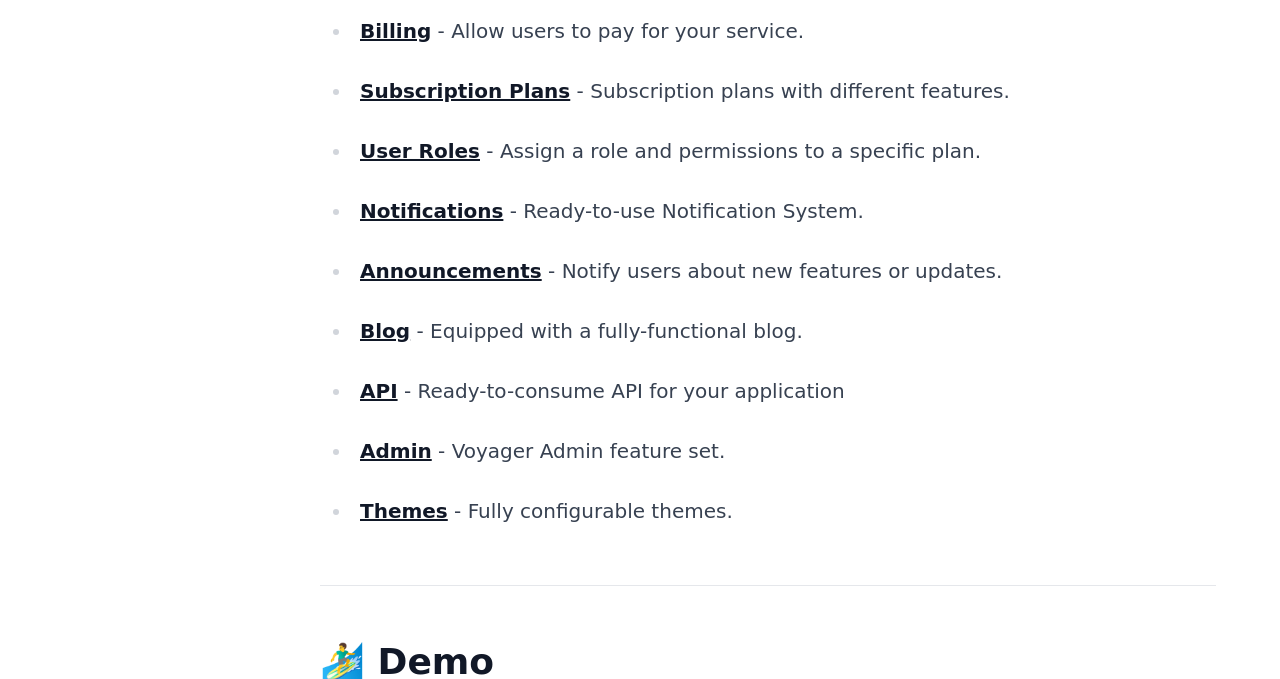Please provide a short answer using a single word or phrase for the question:
How many features are listed on this page?

10